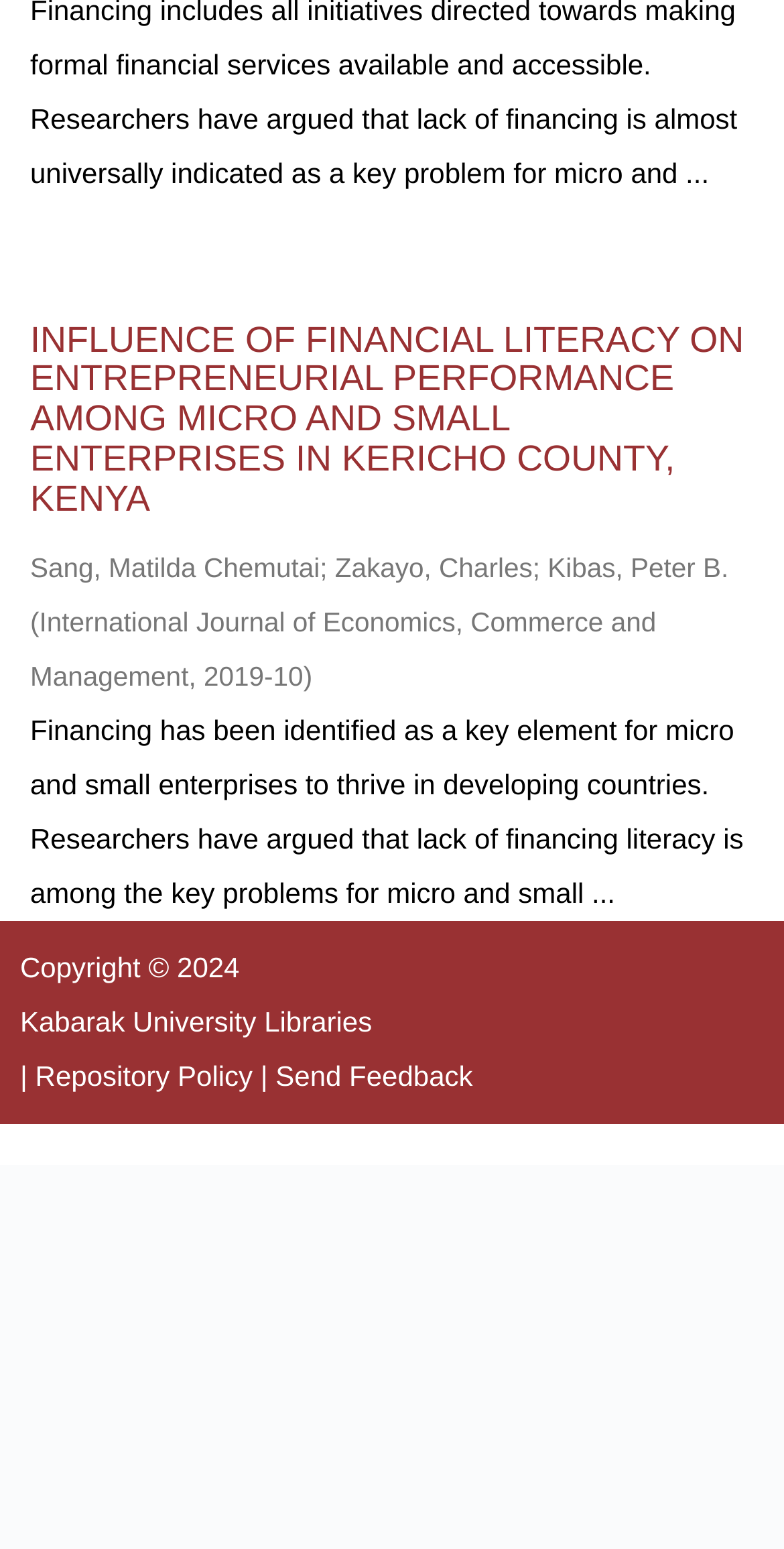In which journal was the research paper published?
Using the details shown in the screenshot, provide a comprehensive answer to the question.

I found the journal name by looking at the StaticText element that appears after the authors' names, which is 'International Journal of Economics, Commerce and Management'.